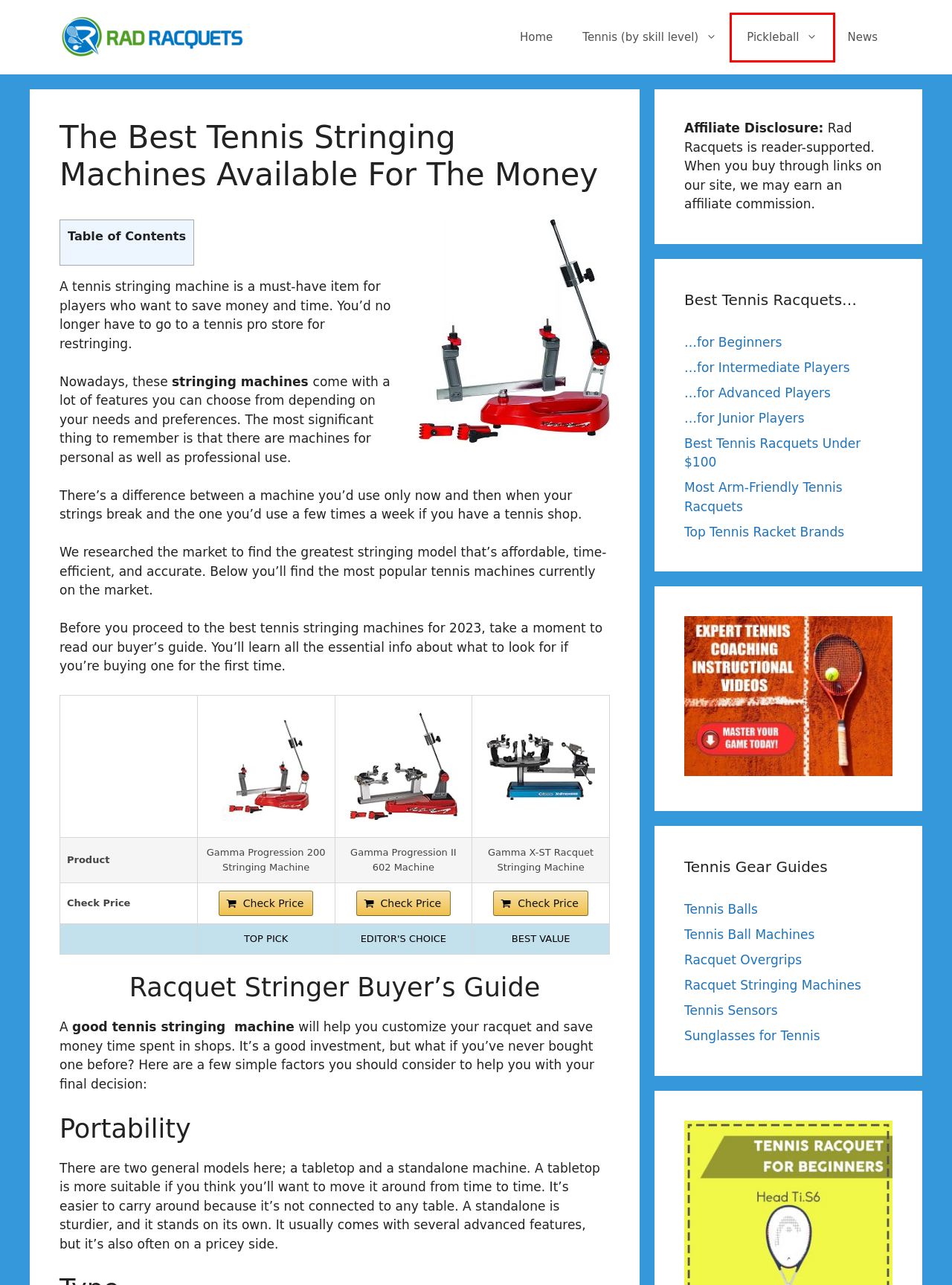Examine the screenshot of the webpage, which includes a red bounding box around an element. Choose the best matching webpage description for the page that will be displayed after clicking the element inside the red bounding box. Here are the candidates:
A. Amazon.com
B. Best Tennis Racquets Under $100, 2023: Choosing The Right Racket for you
C. News Archives - Rad Racquets
D. Pickleball Archives - Rad Racquets
E. Best Junior Tennis Racquets Reviews for 2023 | Buyer's Guide
F. Best Arm Friendly Tennis Racquets in 2023: Avoid Elbow Injuries
G. 12 Best Tennis Balls Reviews 2021 | Read Our Buyer's Guide
H. Rad Racquets: News, Info & Recommendations

D